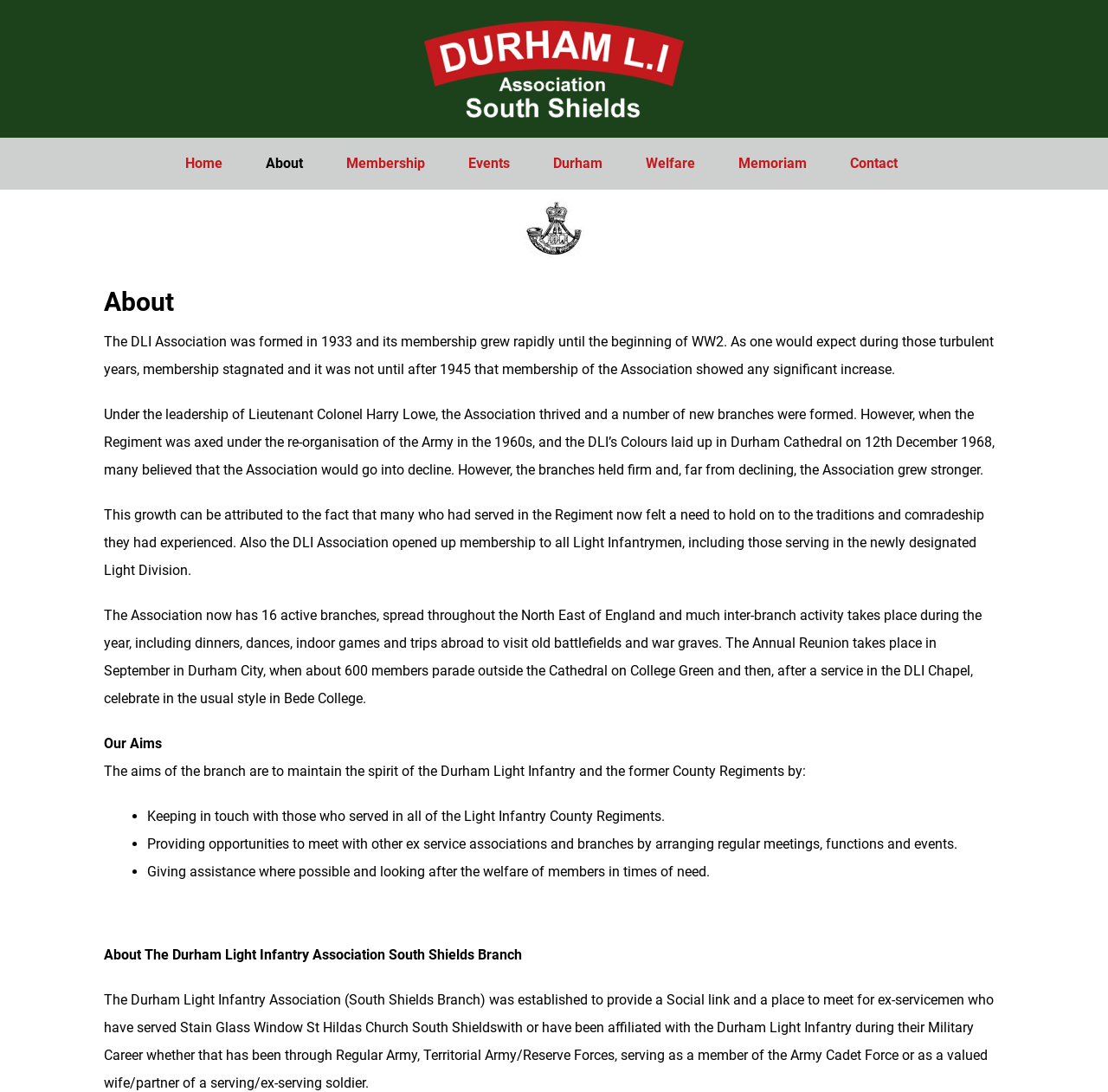Provide the bounding box coordinates of the HTML element this sentence describes: "alt="DLI South Shields Logo" title="logo"". The bounding box coordinates consist of four float numbers between 0 and 1, i.e., [left, top, right, bottom].

[0.383, 0.016, 0.617, 0.11]